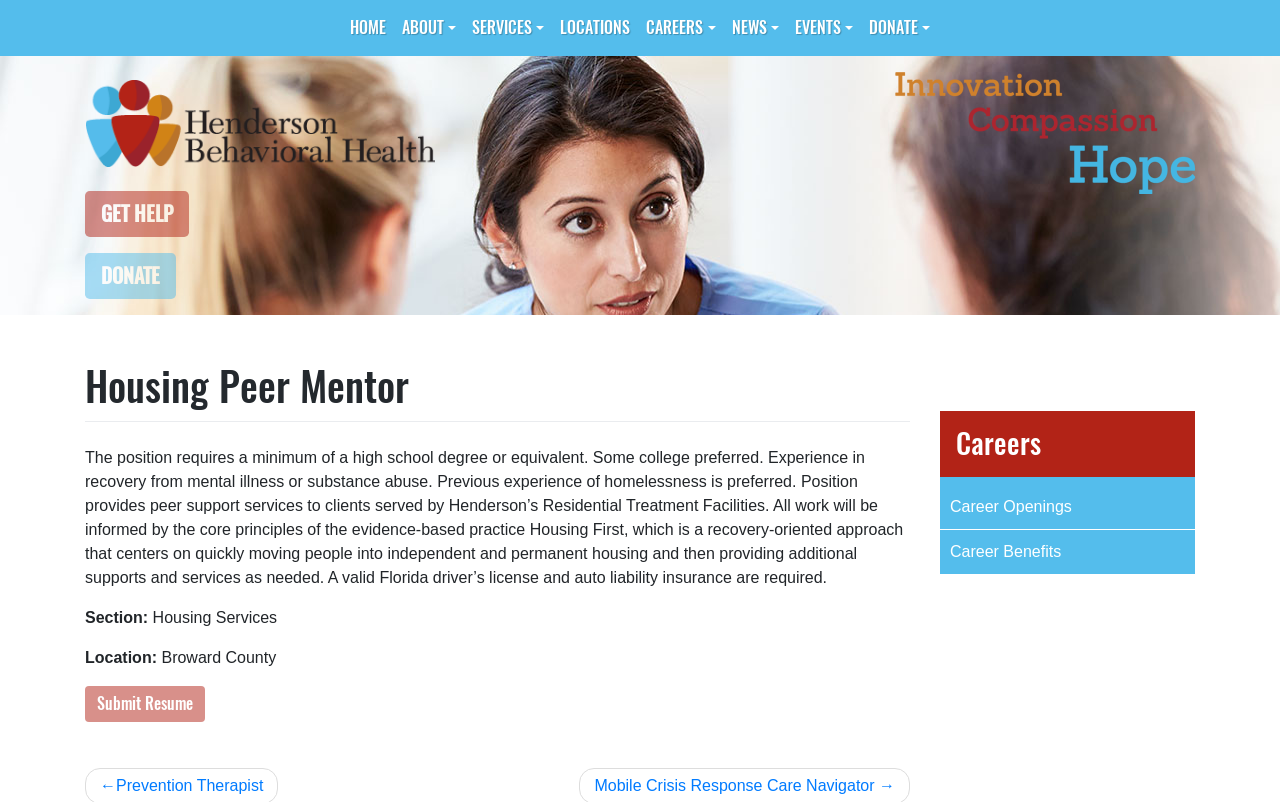Analyze the image and give a detailed response to the question:
What is the job title of the position?

The job title is mentioned in the heading 'Housing Peer Mentor' which is located in the article section of the webpage.